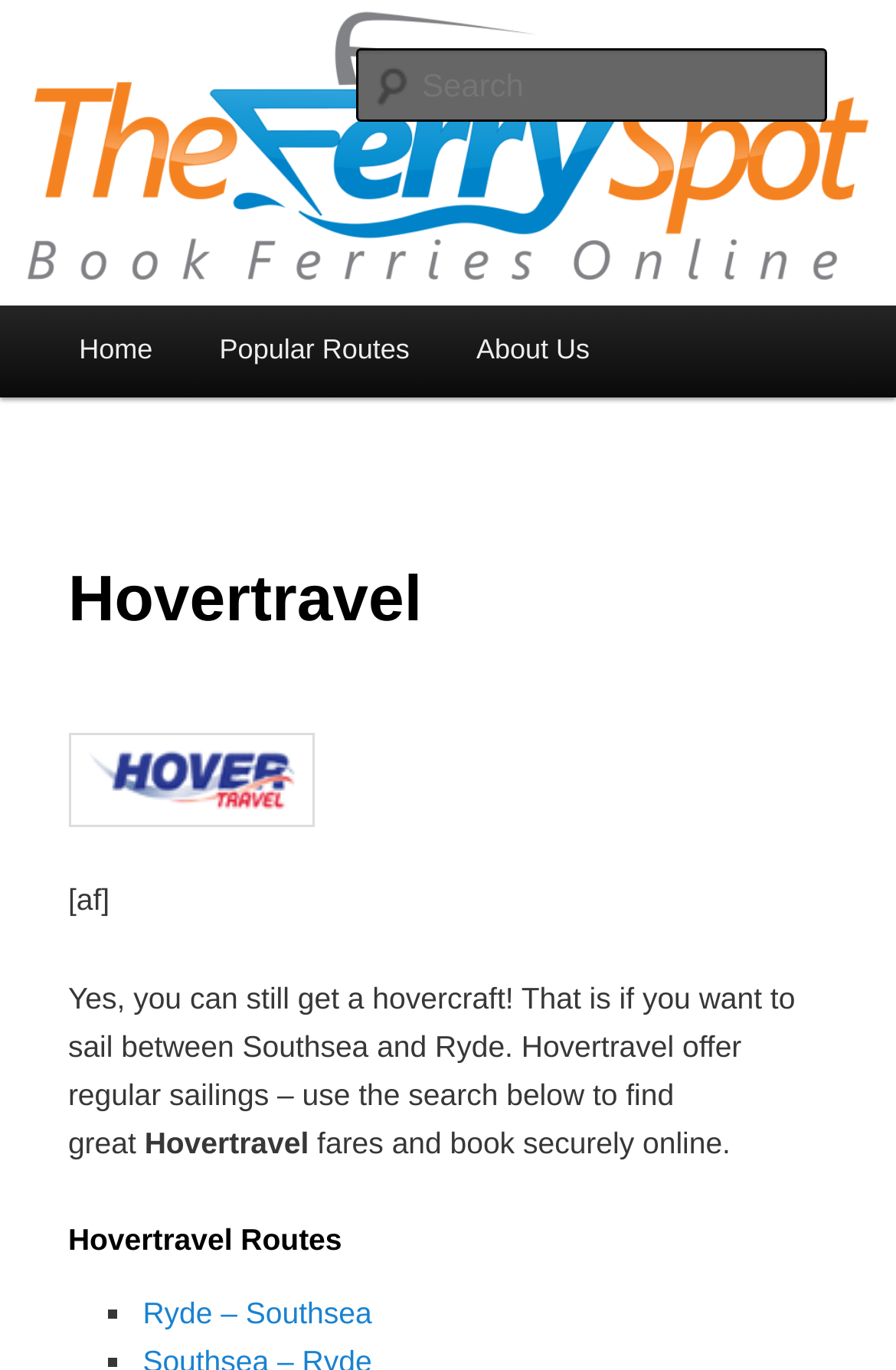Extract the bounding box coordinates of the UI element described by: "parent_node: Search name="s" placeholder="Search"". The coordinates should include four float numbers ranging from 0 to 1, e.g., [left, top, right, bottom].

[0.396, 0.035, 0.924, 0.089]